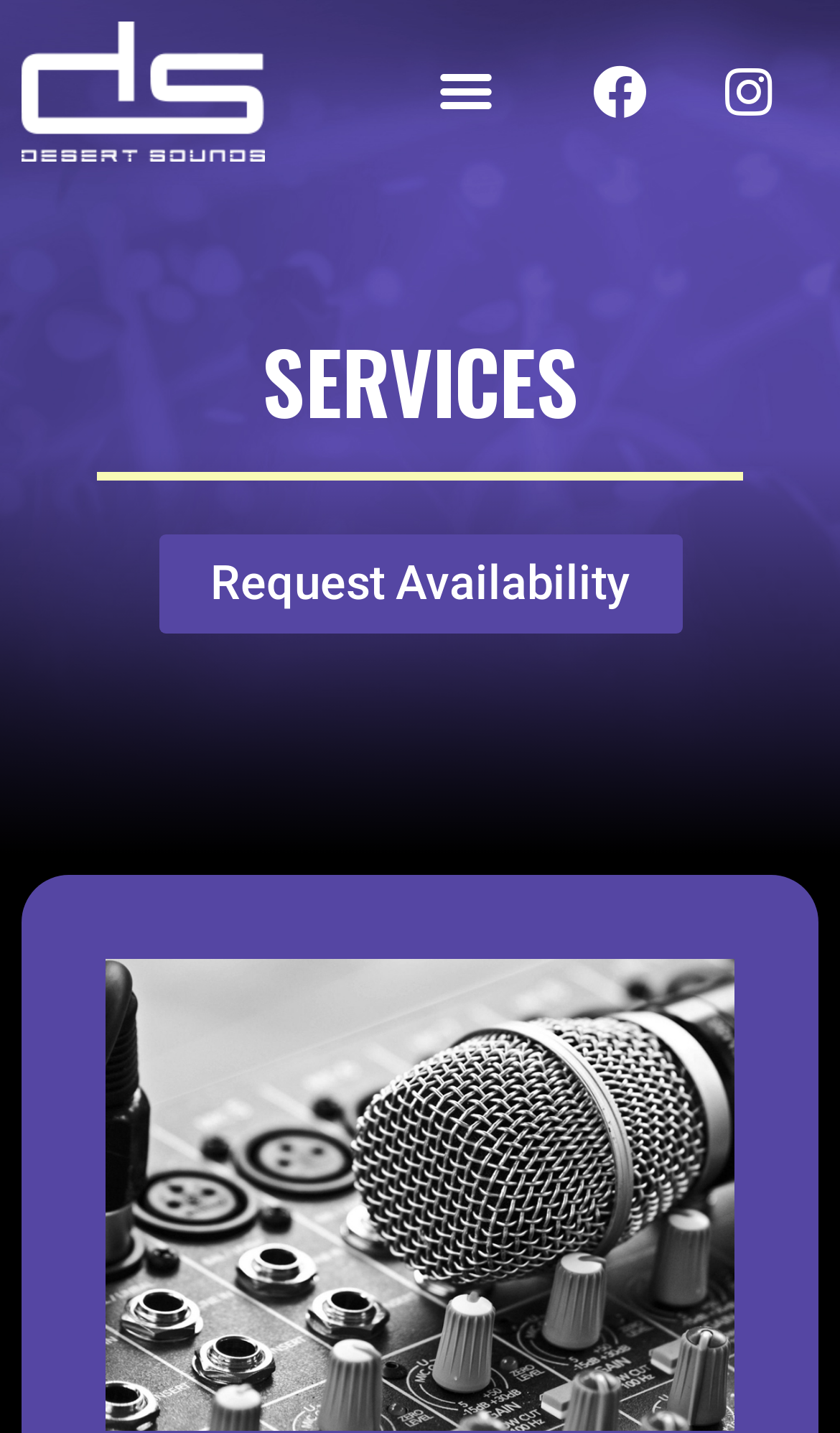Bounding box coordinates should be in the format (top-left x, top-left y, bottom-right x, bottom-right y) and all values should be floating point numbers between 0 and 1. Determine the bounding box coordinate for the UI element described as: Request Availability

[0.188, 0.372, 0.812, 0.441]